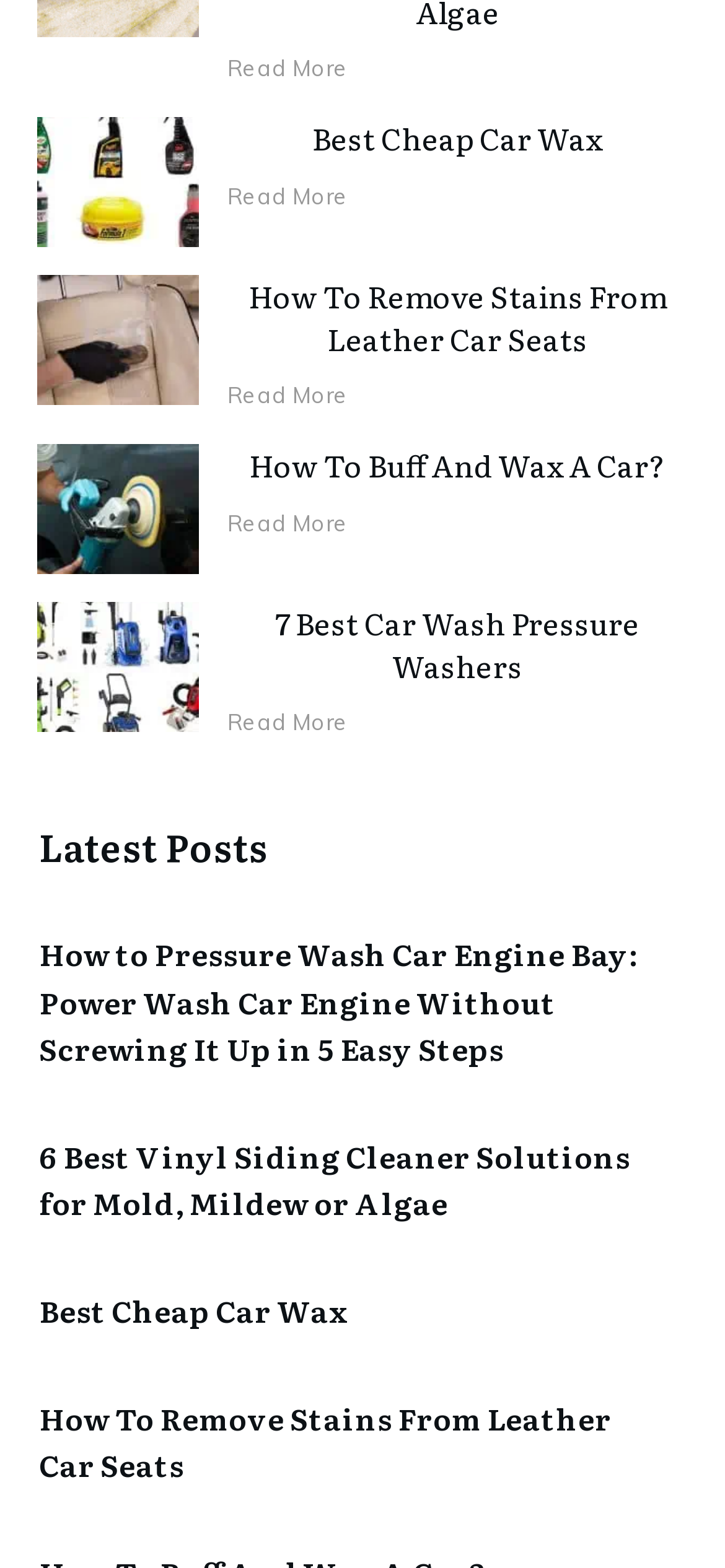Show the bounding box coordinates for the element that needs to be clicked to execute the following instruction: "Read more about How To Buff And Wax A Car?". Provide the coordinates in the form of four float numbers between 0 and 1, i.e., [left, top, right, bottom].

[0.313, 0.325, 0.48, 0.342]